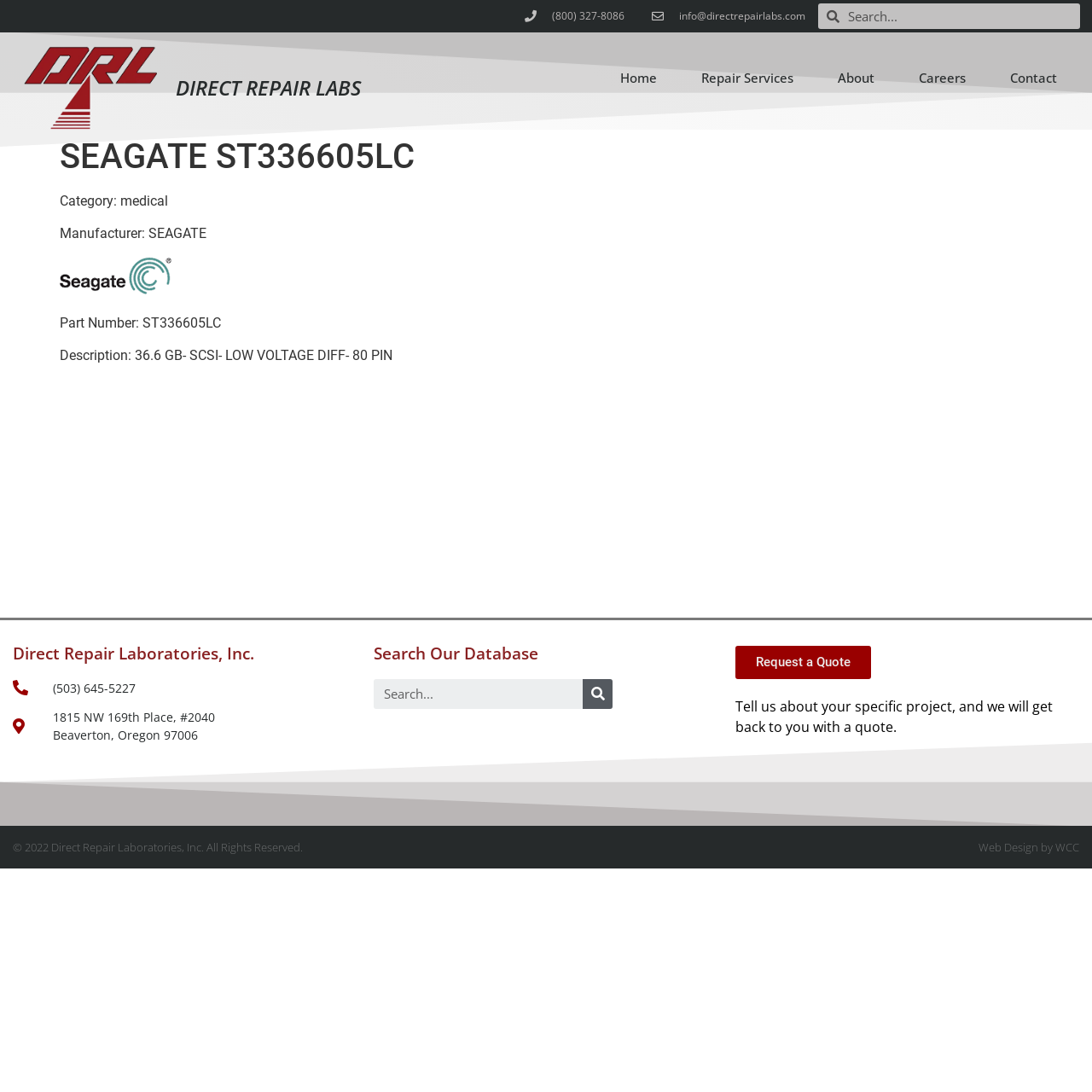Point out the bounding box coordinates of the section to click in order to follow this instruction: "Request a quote".

[0.673, 0.591, 0.797, 0.622]